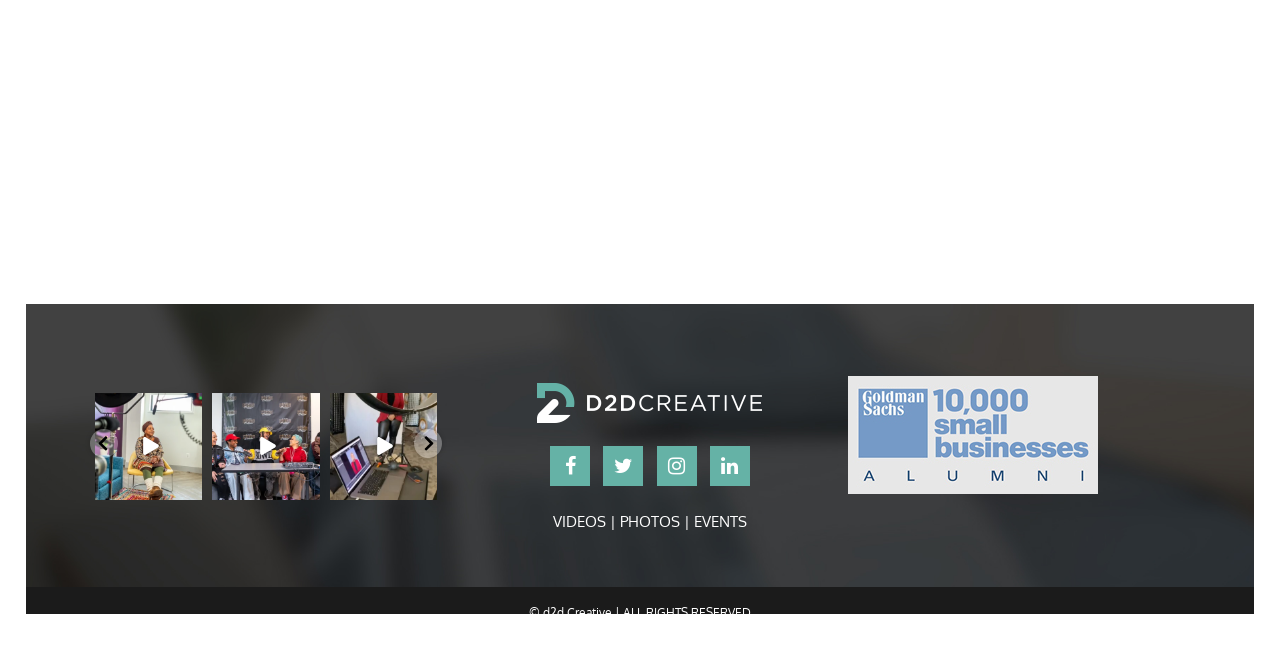Based on the element description "Open", predict the bounding box coordinates of the UI element.

[0.349, 0.59, 0.433, 0.751]